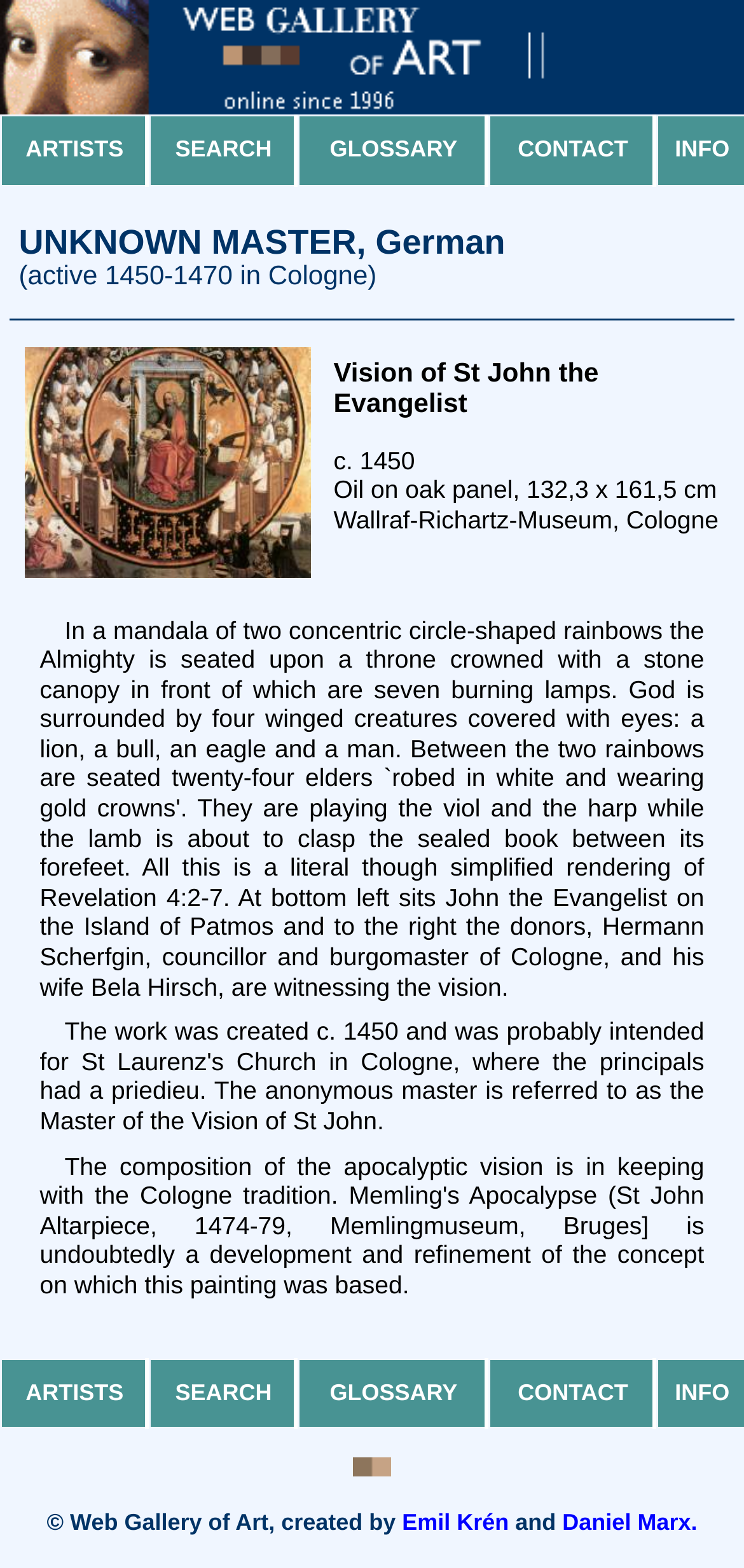Explain the webpage's design and content in an elaborate manner.

This webpage is dedicated to the artwork "Vision of St John the Evangelist" by an unknown German master. At the top, there is a navigation bar with links to the title page, ARTISTS, SEARCH, GLOSSARY, CONTACT, and INFO. Below the navigation bar, there is a brief description of the artist, UNKNOWN MASTER, German (active 1450-1470 in Cologne).

The main content of the page is divided into two sections. The left section contains a link to click and view the artwork, accompanied by a brief description of the painting, including its title, date, and location. The right section provides a detailed description of the artwork, including its composition, symbolism, and historical context.

Below the main content, there is a horizontal separator, followed by a table with links to ARTISTS, SEARCH, GLOSSARY, CONTACT, and INFO, which is a repetition of the navigation bar at the top.

At the bottom of the page, there is a copyright notice, "© Web Gallery of Art, created by Emil Krén and Daniel Marx." There is also a small image, but its content is not specified.

Throughout the page, there are several images, including a small icon next to the "Go to title page" link, a "Click!" button with an image, and an image of the artwork itself, although its location is not specified.